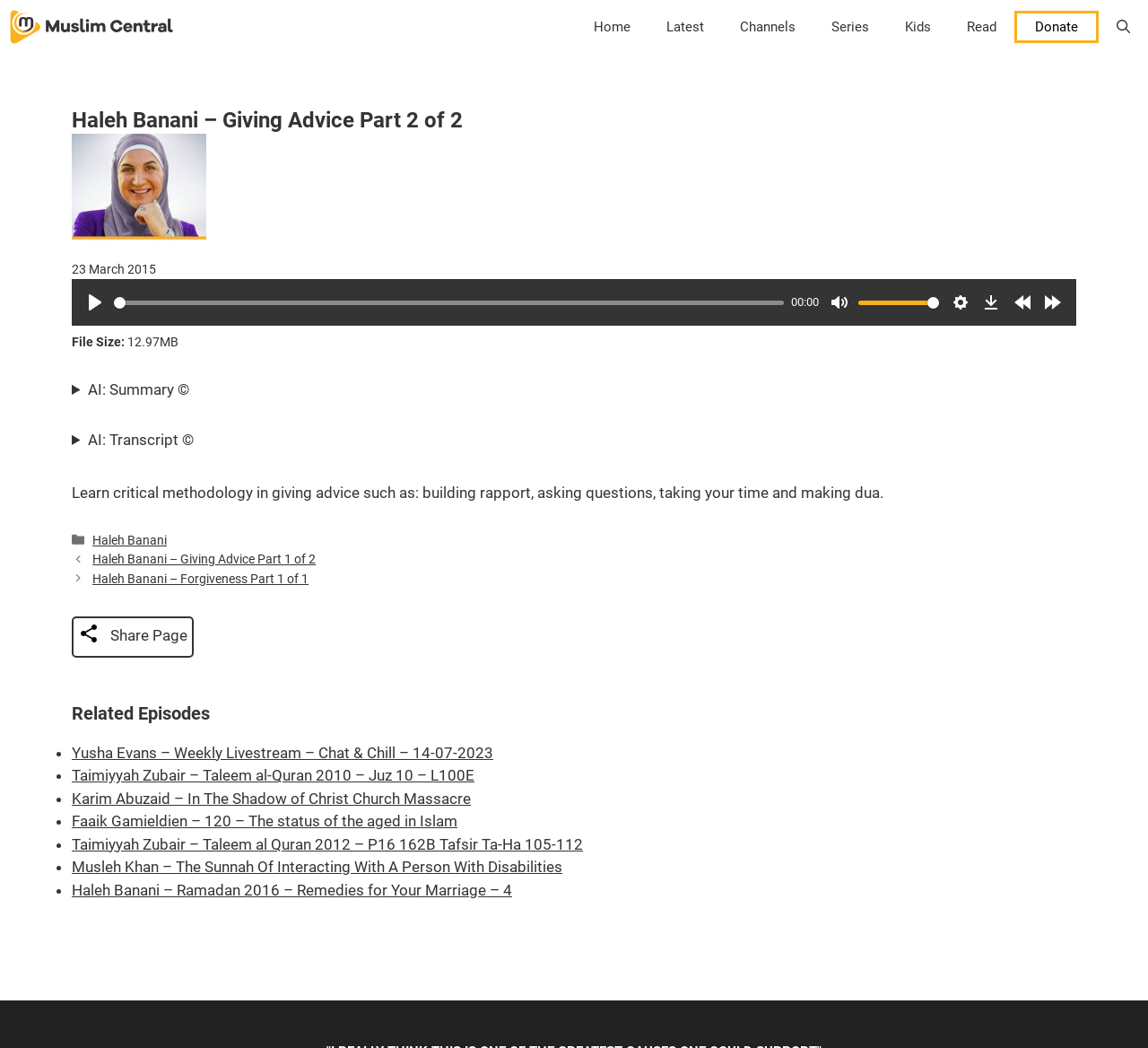Show me the bounding box coordinates of the clickable region to achieve the task as per the instruction: "Click the 'Play' button".

[0.07, 0.275, 0.095, 0.303]